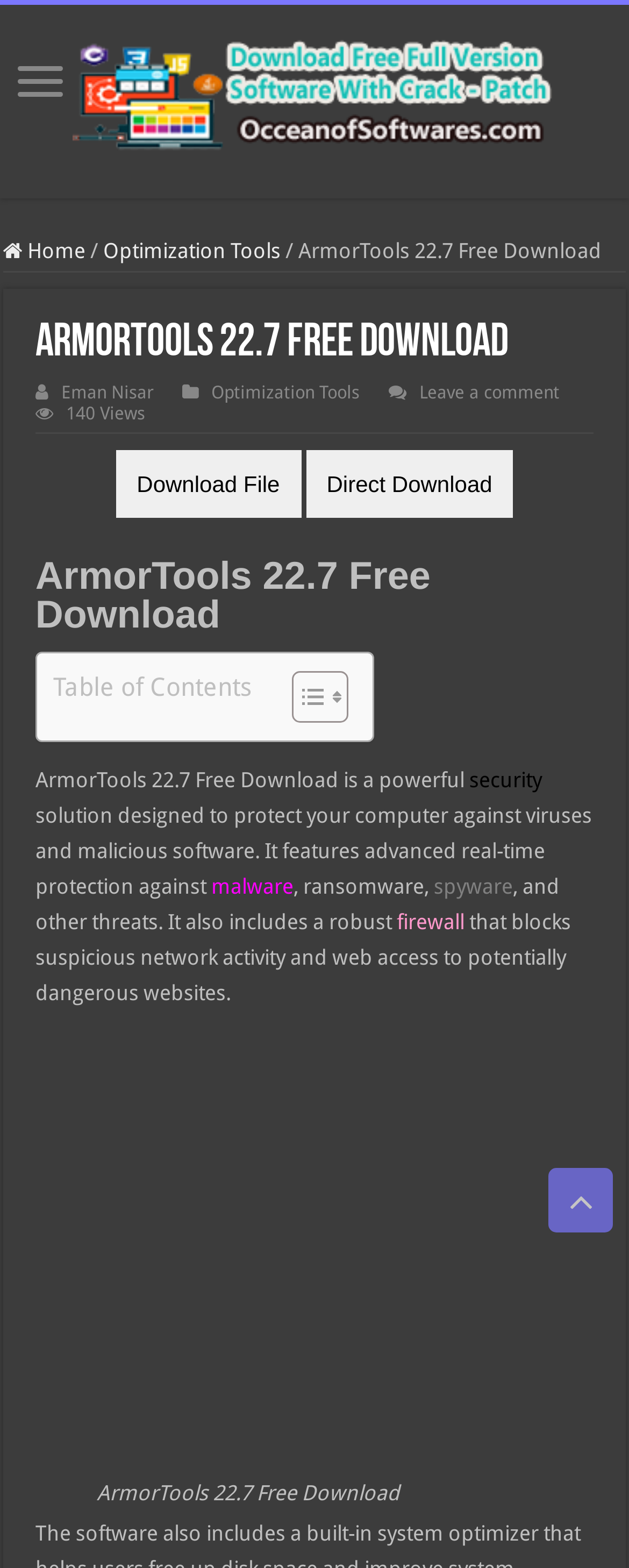Answer this question using a single word or a brief phrase:
How many download options are available?

2